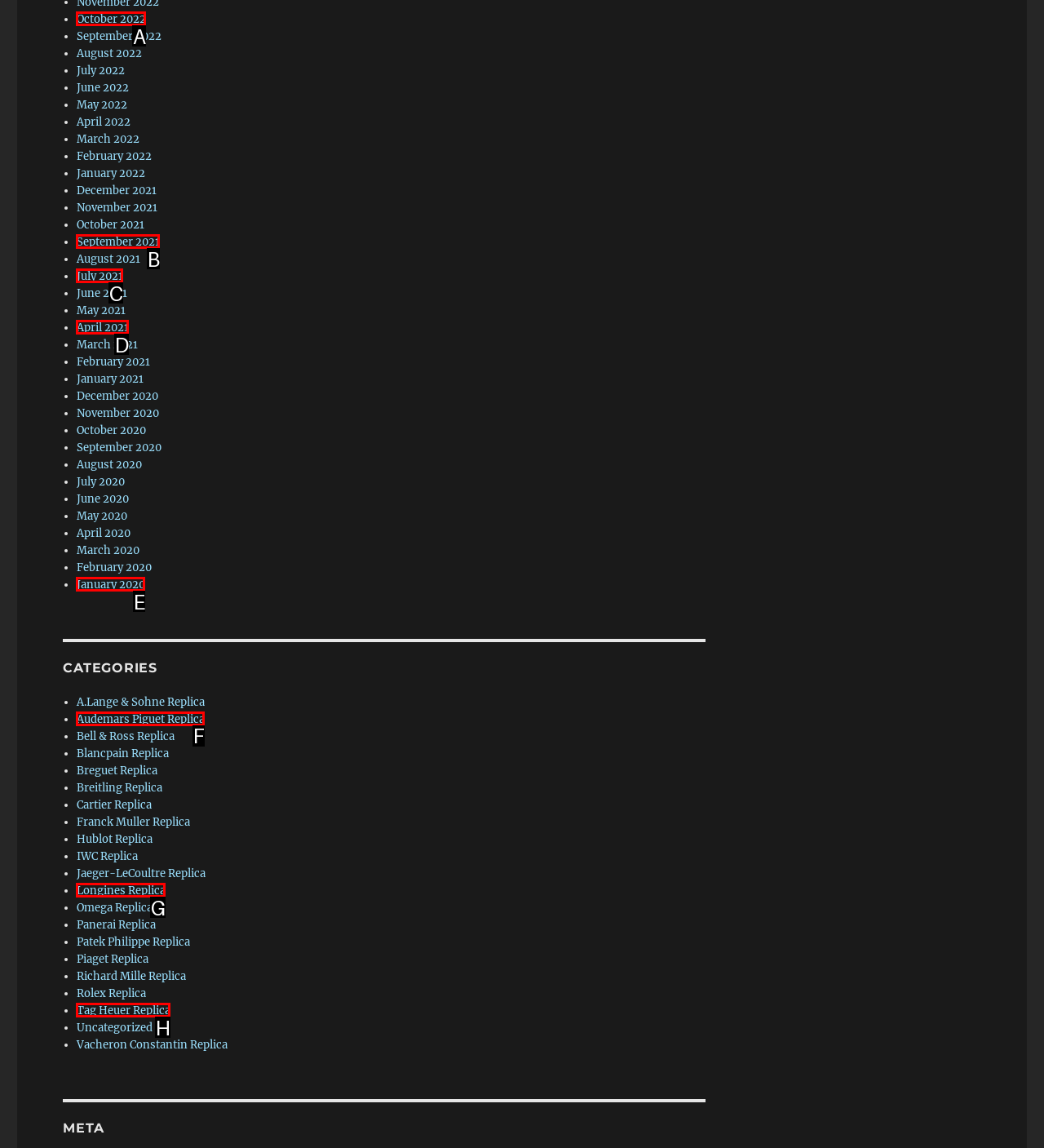Identify the correct UI element to click to follow this instruction: Explore Audemars Piguet Replica
Respond with the letter of the appropriate choice from the displayed options.

F